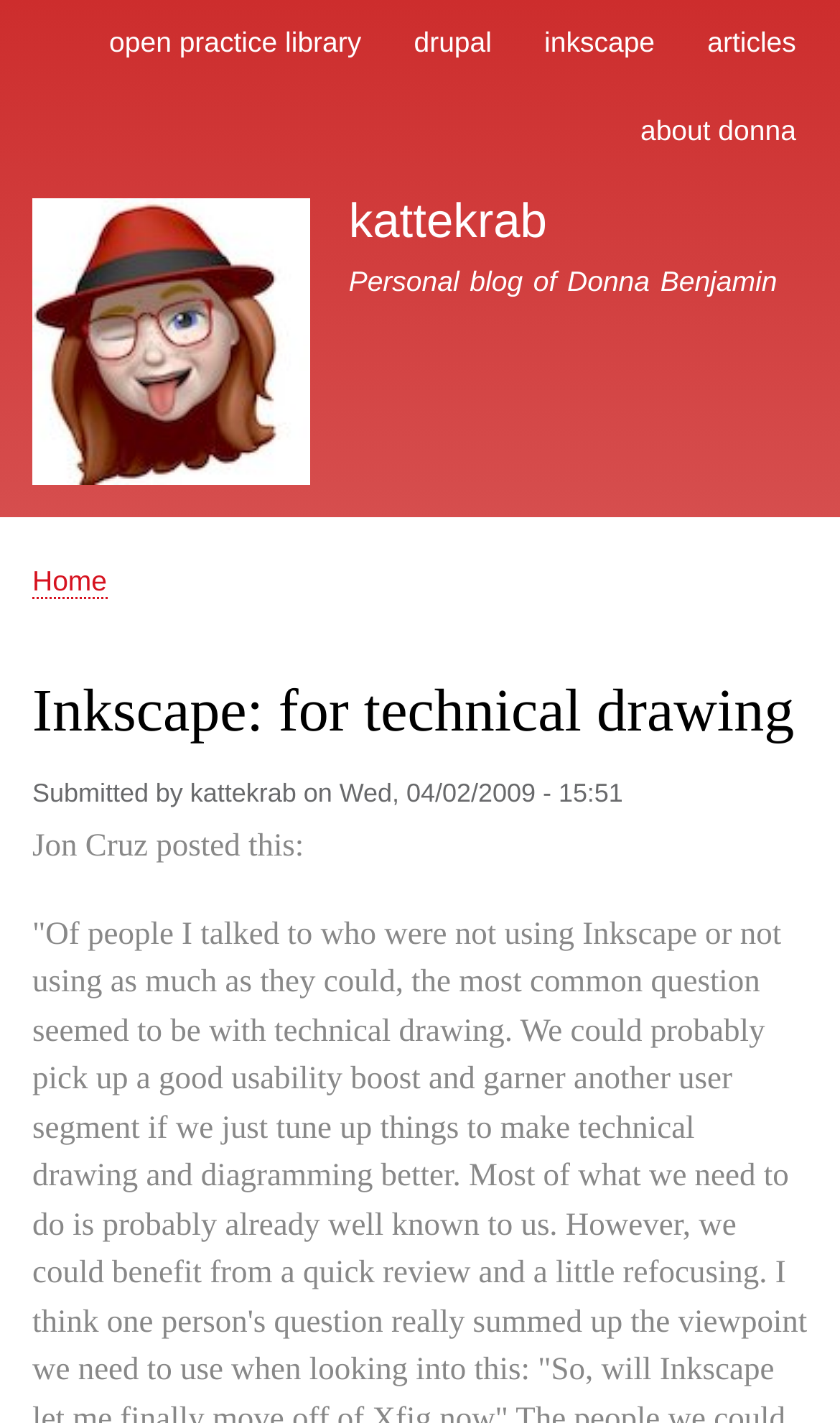Please identify the bounding box coordinates of the element that needs to be clicked to perform the following instruction: "visit home page".

[0.038, 0.139, 0.369, 0.349]